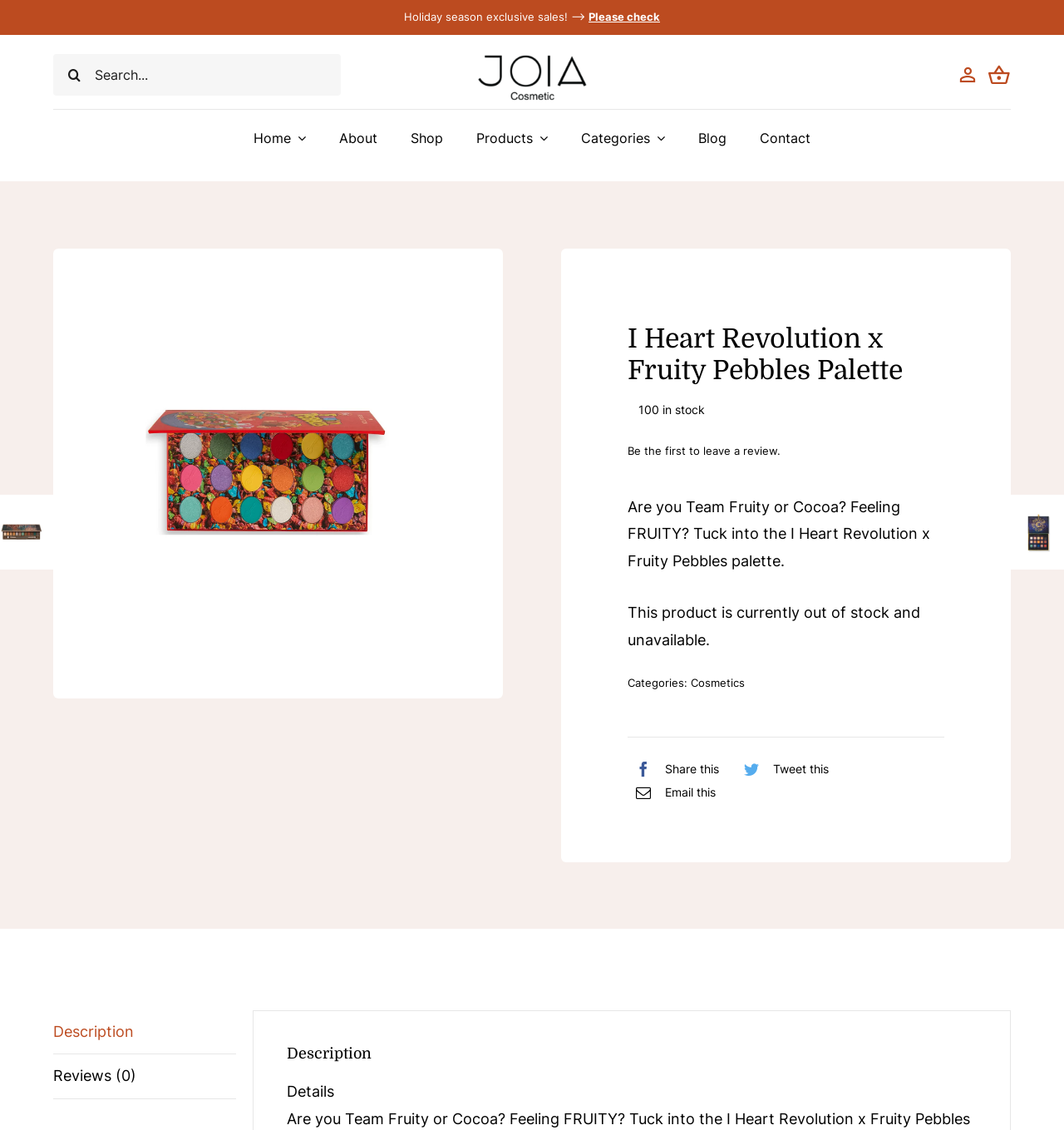Given the element description "Go to Top" in the screenshot, predict the bounding box coordinates of that UI element.

[0.904, 0.916, 0.941, 0.942]